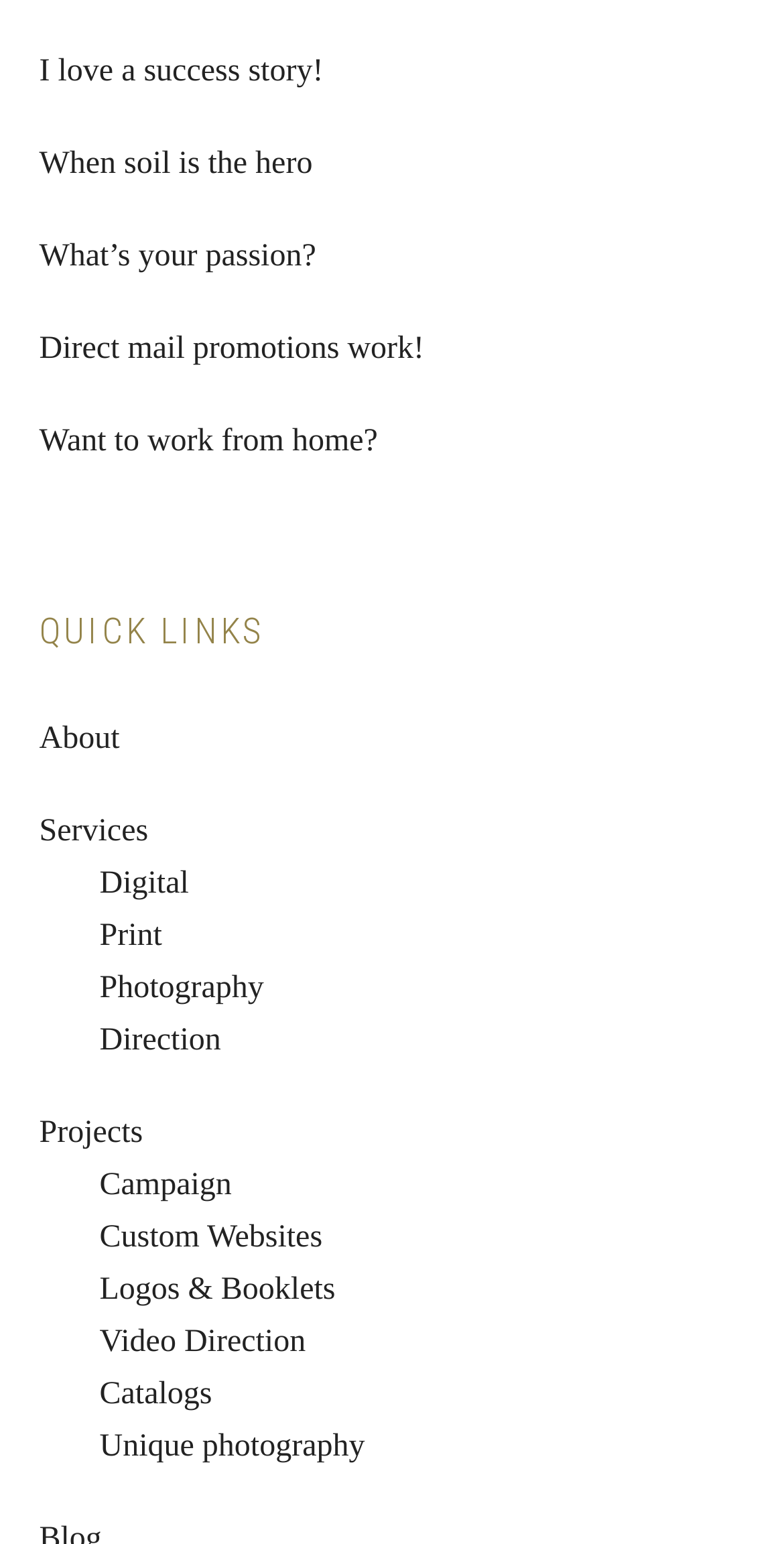How many links are under 'QUICK LINKS'?
Please provide a single word or phrase based on the screenshot.

9